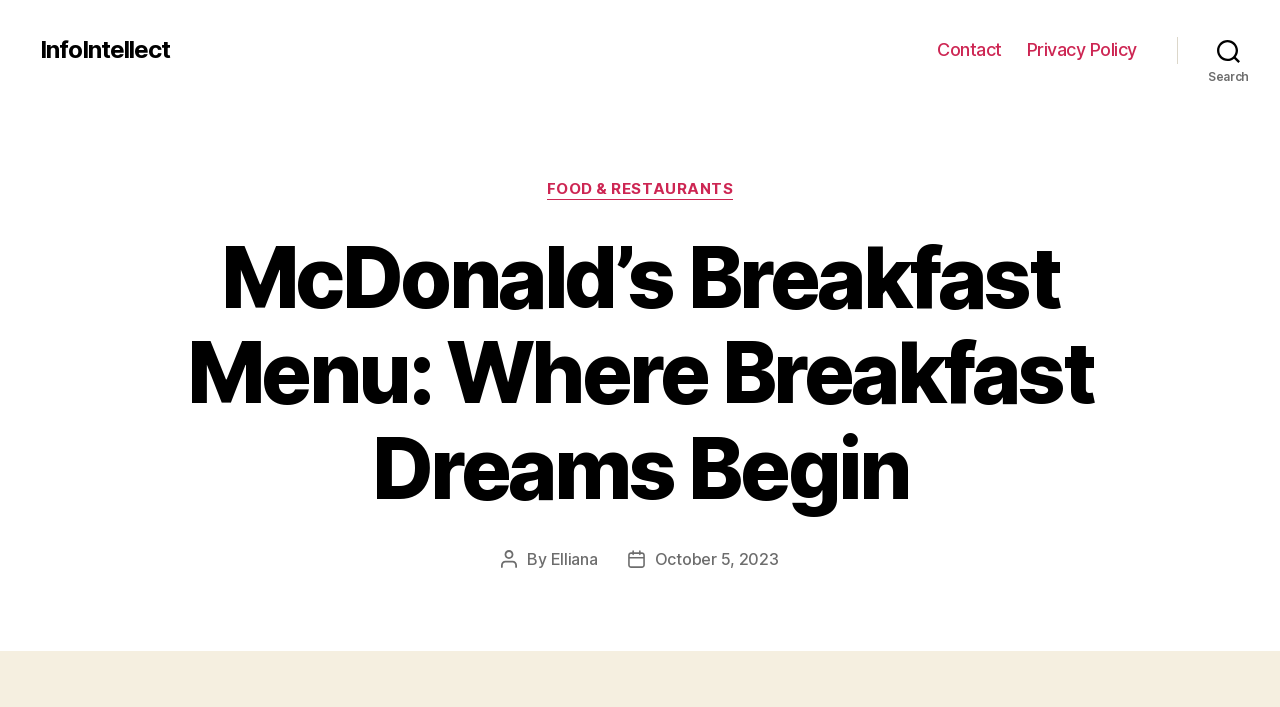Provide the bounding box coordinates of the HTML element described by the text: "Elliana".

[0.43, 0.776, 0.467, 0.804]